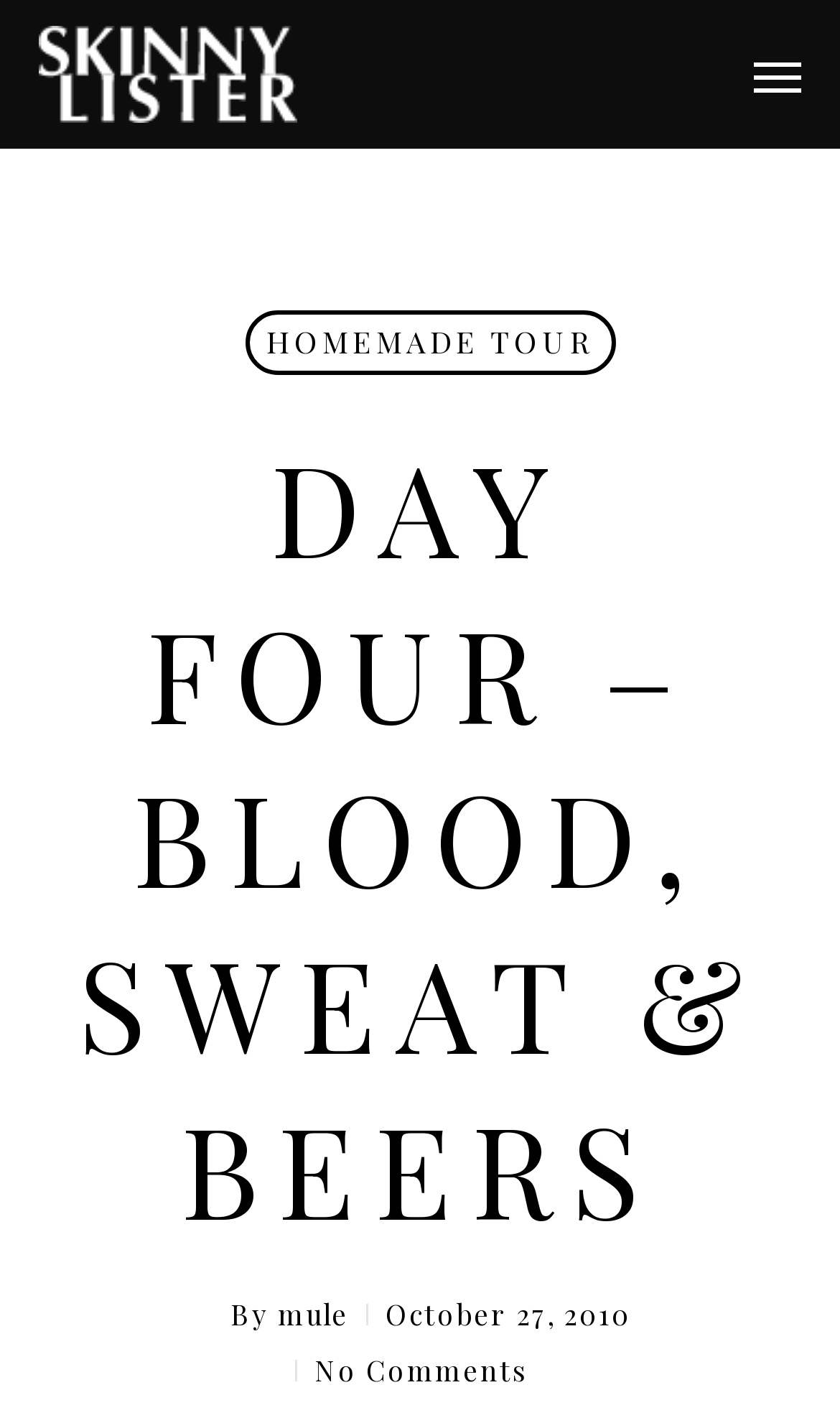Using the provided element description: "mule", determine the bounding box coordinates of the corresponding UI element in the screenshot.

[0.331, 0.917, 0.415, 0.943]